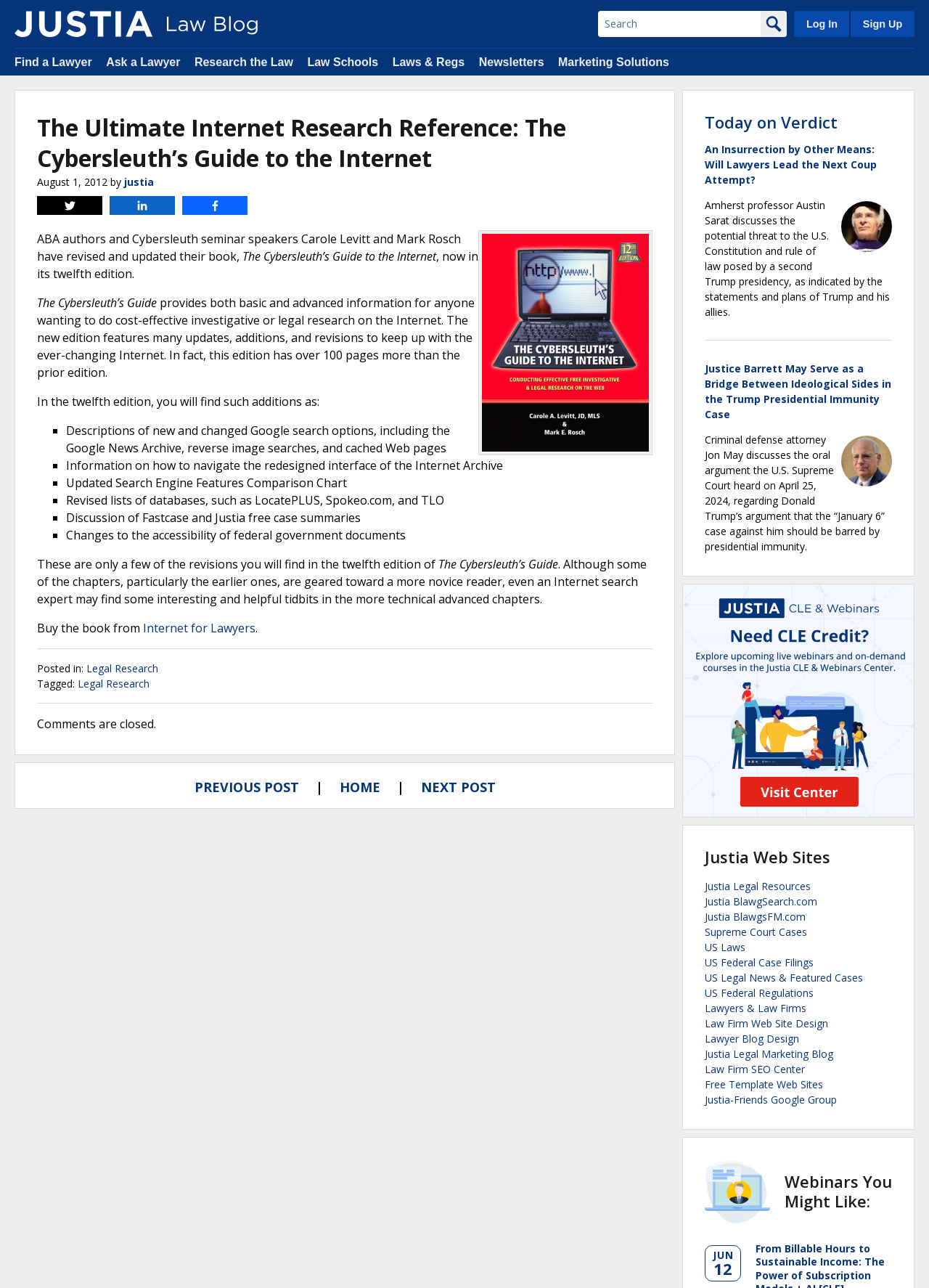From the given element description: "Law Firm Web Site Design", find the bounding box for the UI element. Provide the coordinates as four float numbers between 0 and 1, in the order [left, top, right, bottom].

[0.759, 0.789, 0.891, 0.8]